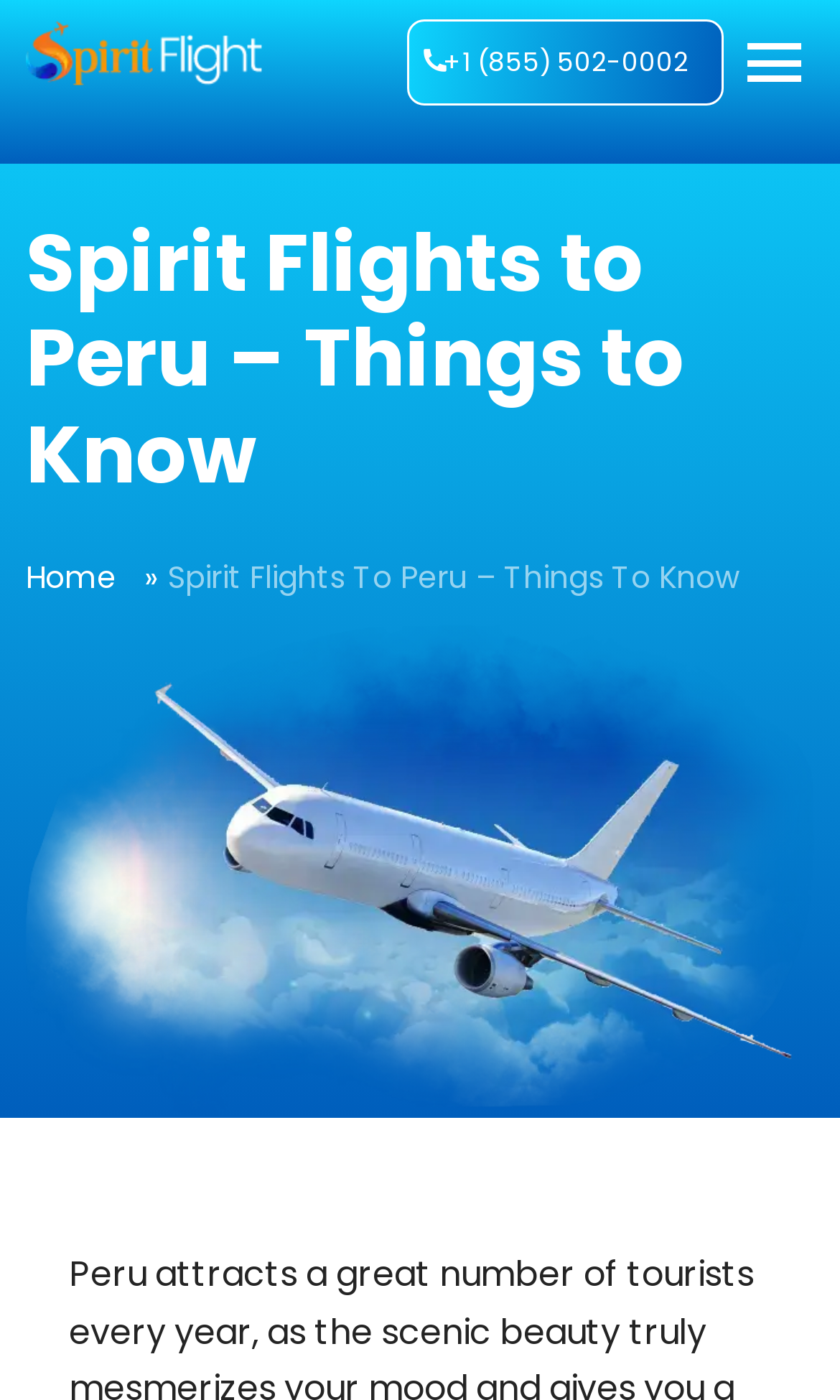Determine the main heading of the webpage and generate its text.

Spirit Flights to Peru – Things to Know